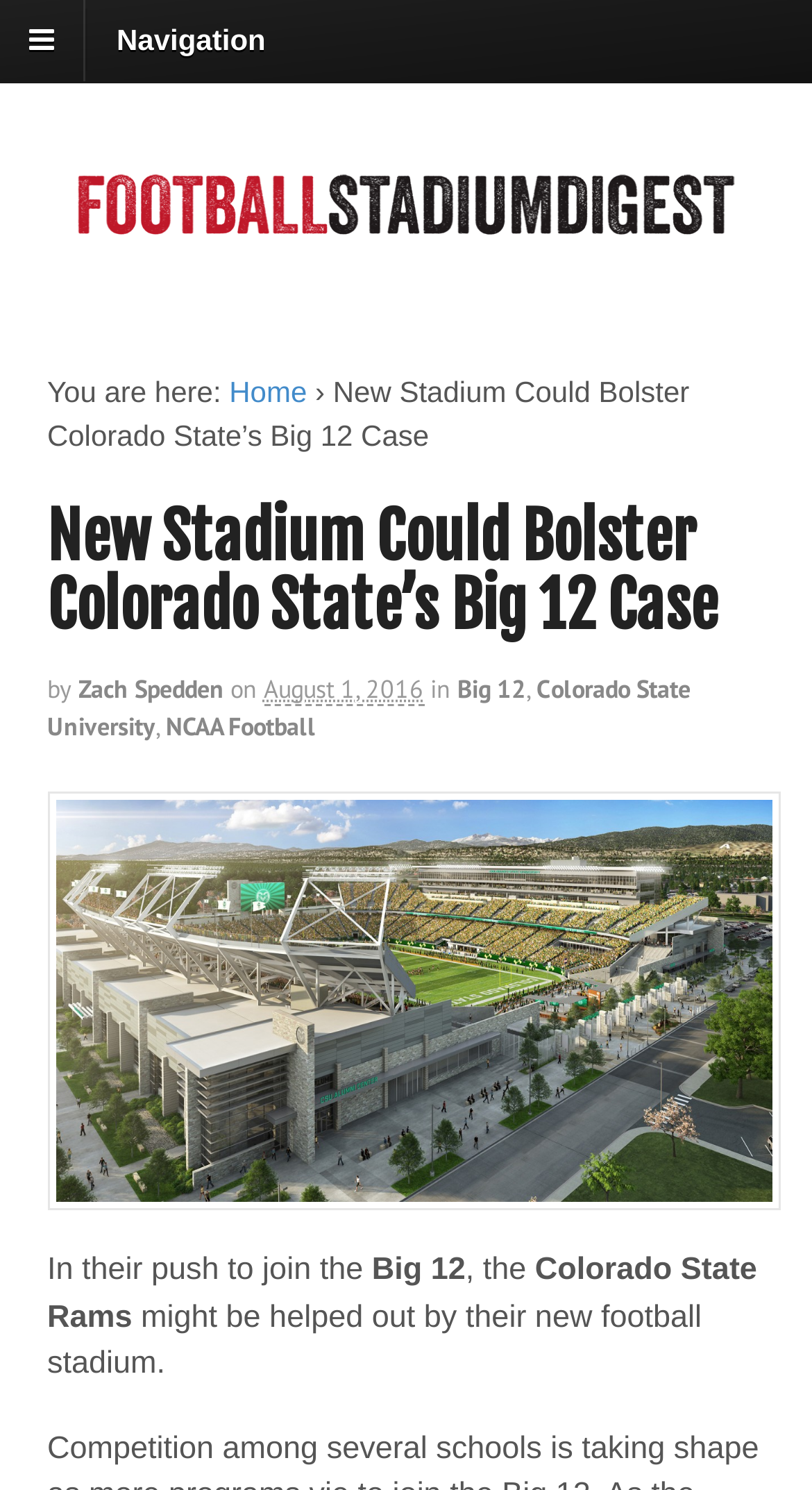Specify the bounding box coordinates of the element's area that should be clicked to execute the given instruction: "Click Navigation". The coordinates should be four float numbers between 0 and 1, i.e., [left, top, right, bottom].

[0.105, 0.006, 0.363, 0.048]